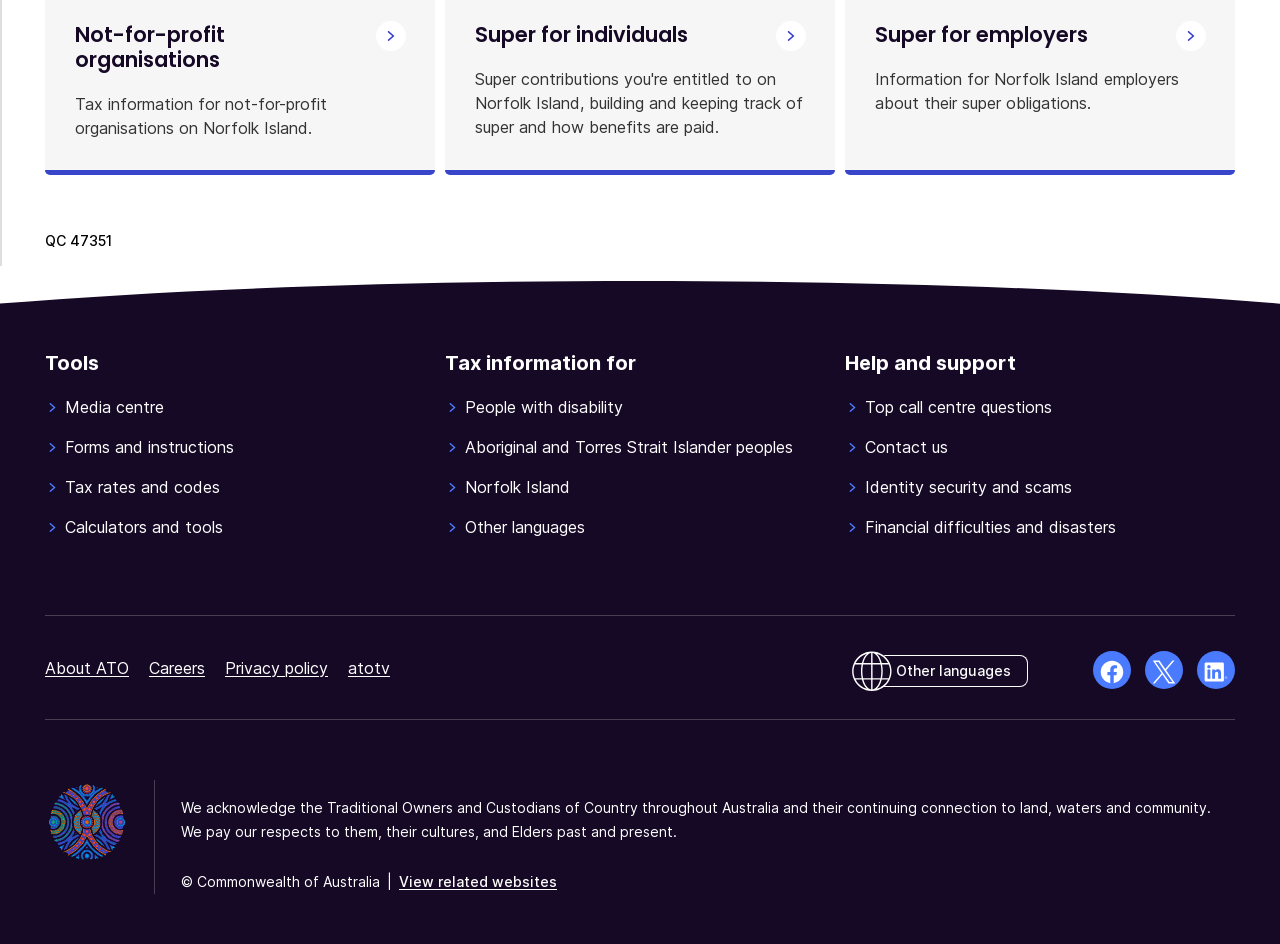Determine the bounding box coordinates for the UI element described. Format the coordinates as (top-left x, top-left y, bottom-right x, bottom-right y) and ensure all values are between 0 and 1. Element description: Super for employers .st0{fill:none;} .st1{fill:CurrentColor;}

[0.684, 0.023, 0.916, 0.05]